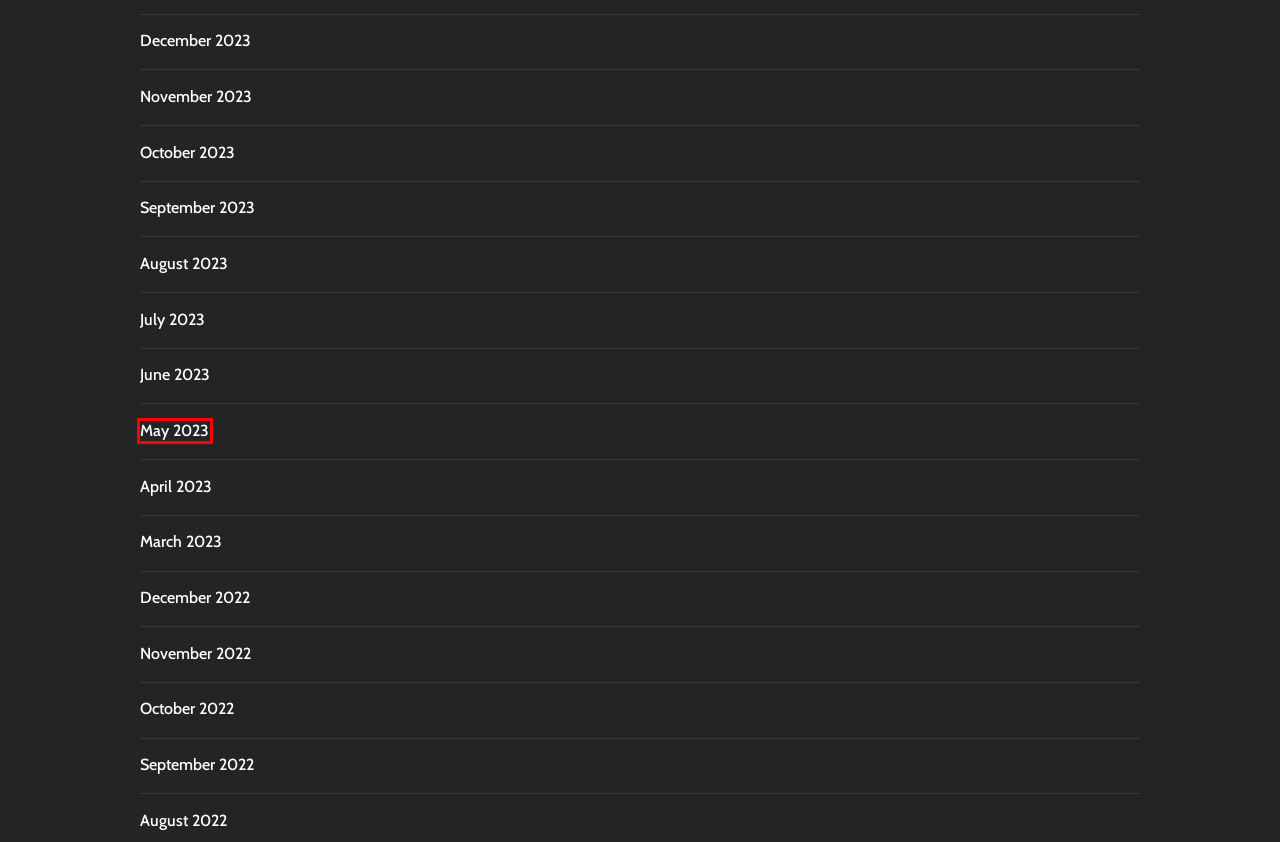Please examine the screenshot provided, which contains a red bounding box around a UI element. Select the webpage description that most accurately describes the new page displayed after clicking the highlighted element. Here are the candidates:
A. July 2023 - Troop 404 (boys) and 405 (girls) - Cranberry TWP, PA
B. October 2022 - Troop 404 (boys) and 405 (girls) - Cranberry TWP, PA
C. November 2022 - Troop 404 (boys) and 405 (girls) - Cranberry TWP, PA
D. December 2022 - Troop 404 (boys) and 405 (girls) - Cranberry TWP, PA
E. April 2023 - Troop 404 (boys) and 405 (girls) - Cranberry TWP, PA
F. May 2023 - Troop 404 (boys) and 405 (girls) - Cranberry TWP, PA
G. October 2023 - Troop 404 (boys) and 405 (girls) - Cranberry TWP, PA
H. December 2023 - Troop 404 (boys) and 405 (girls) - Cranberry TWP, PA

F